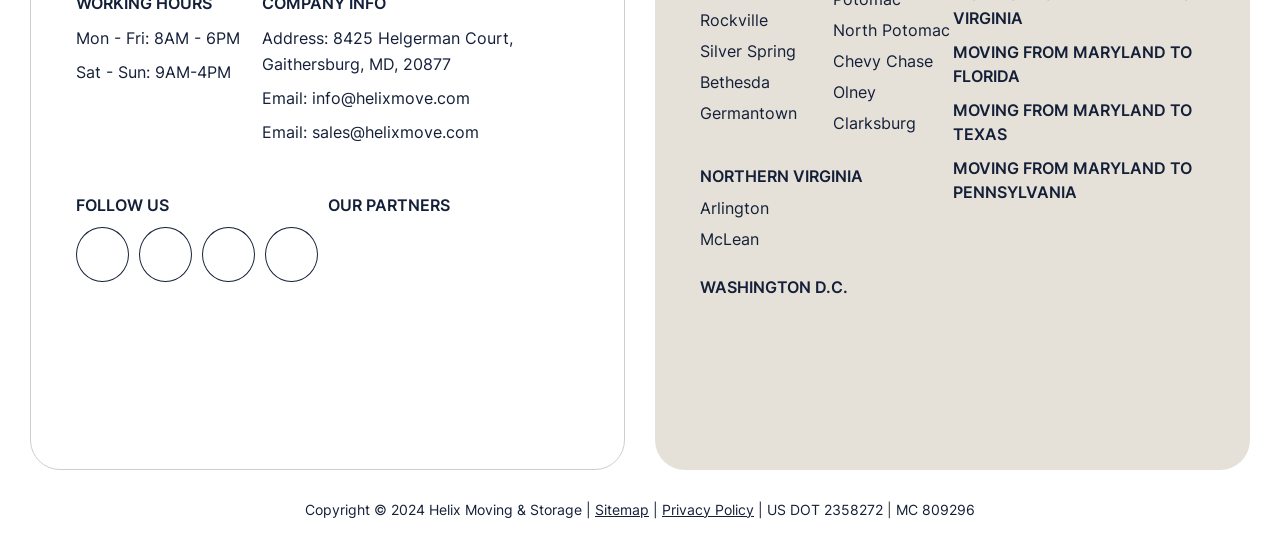What is the copyright year?
Look at the image and construct a detailed response to the question.

I found the copyright year by looking at the static text element at the bottom of the webpage, which displays 'Copyright © 2024 Helix Moving & Storage |'.